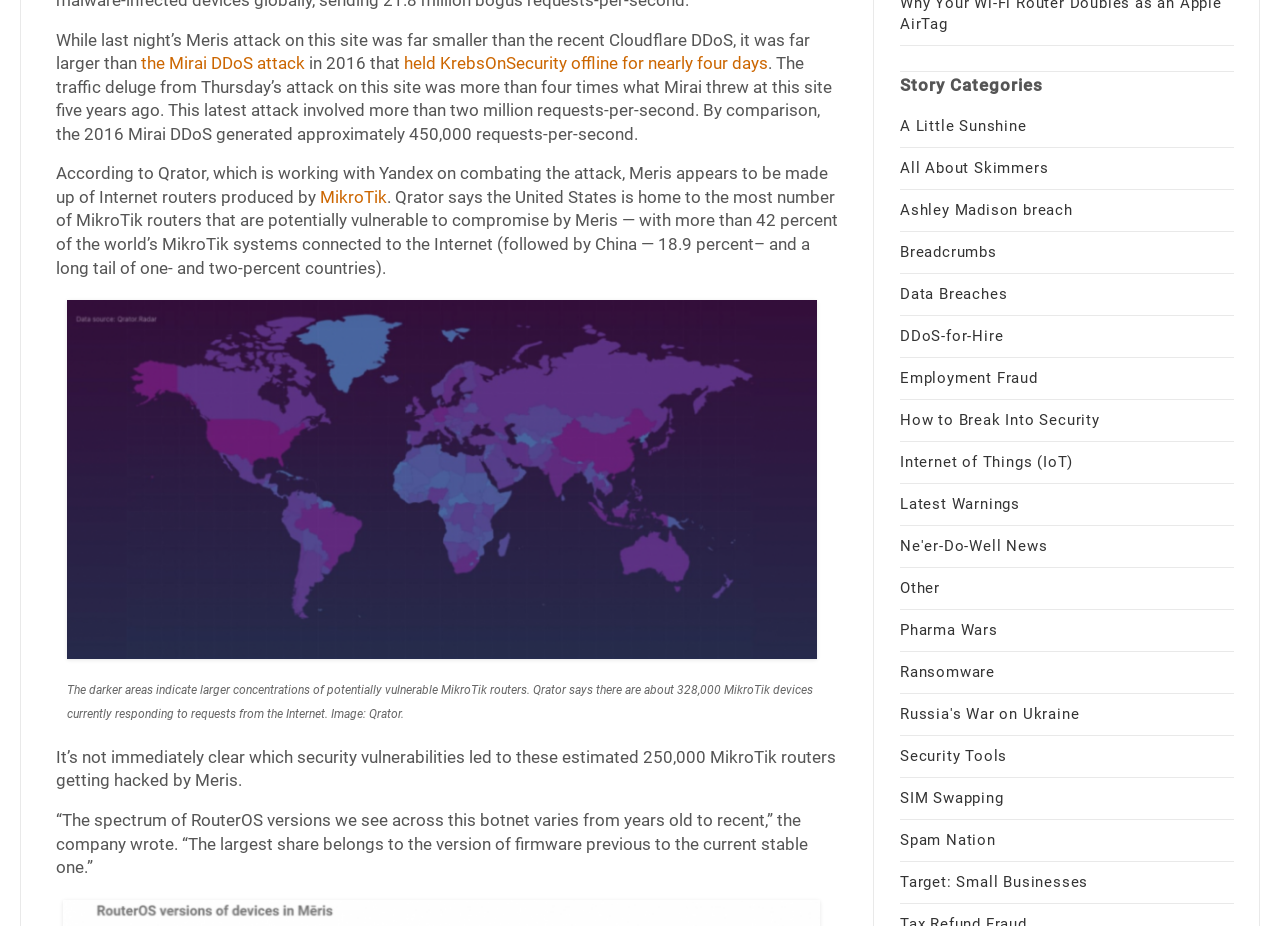Determine the bounding box coordinates of the UI element described by: "Ransomware".

[0.703, 0.716, 0.777, 0.736]